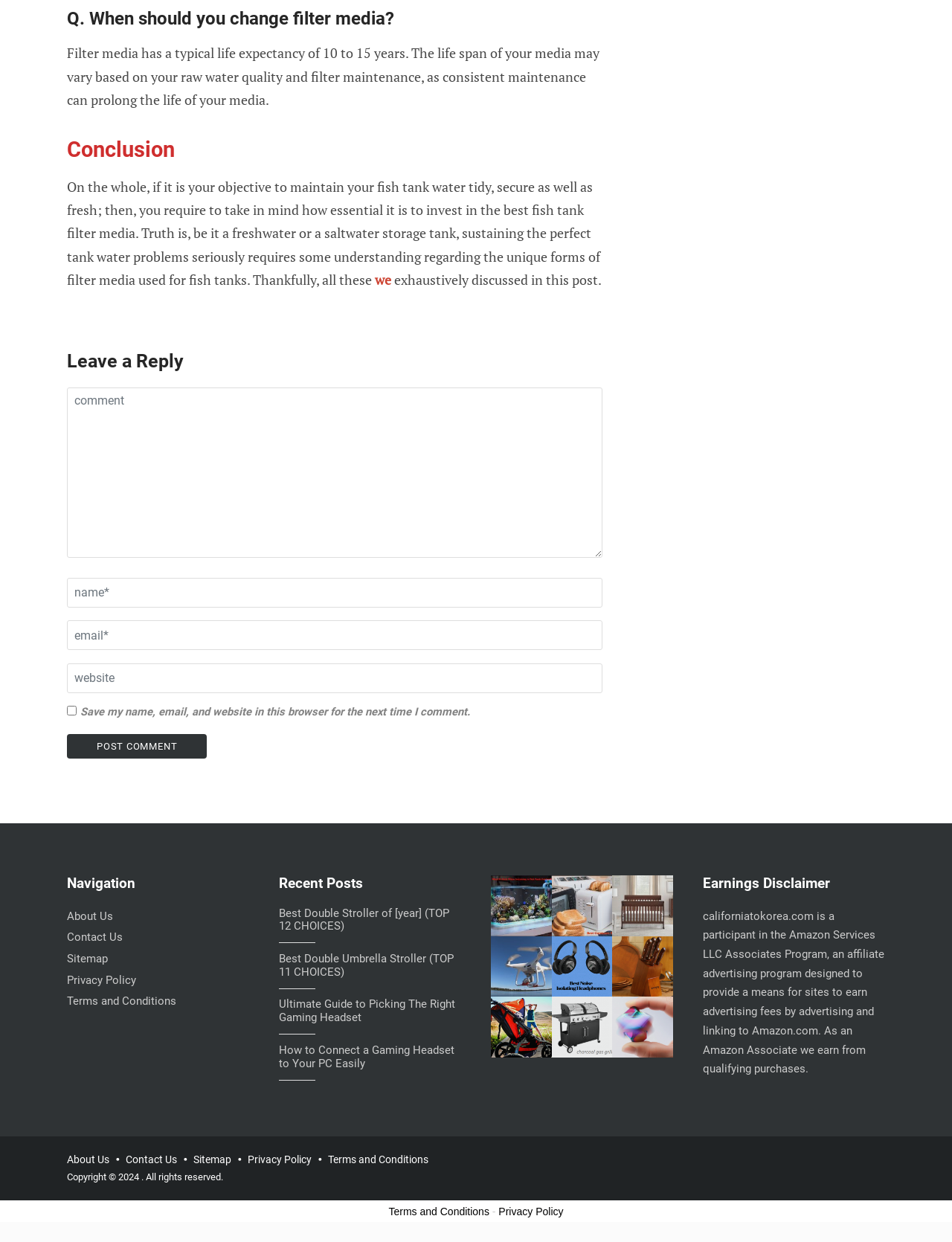Provide the bounding box coordinates of the section that needs to be clicked to accomplish the following instruction: "Click the 'What To Seek When Acquiring A Fish Tank Controller' link."

[0.516, 0.705, 0.579, 0.754]